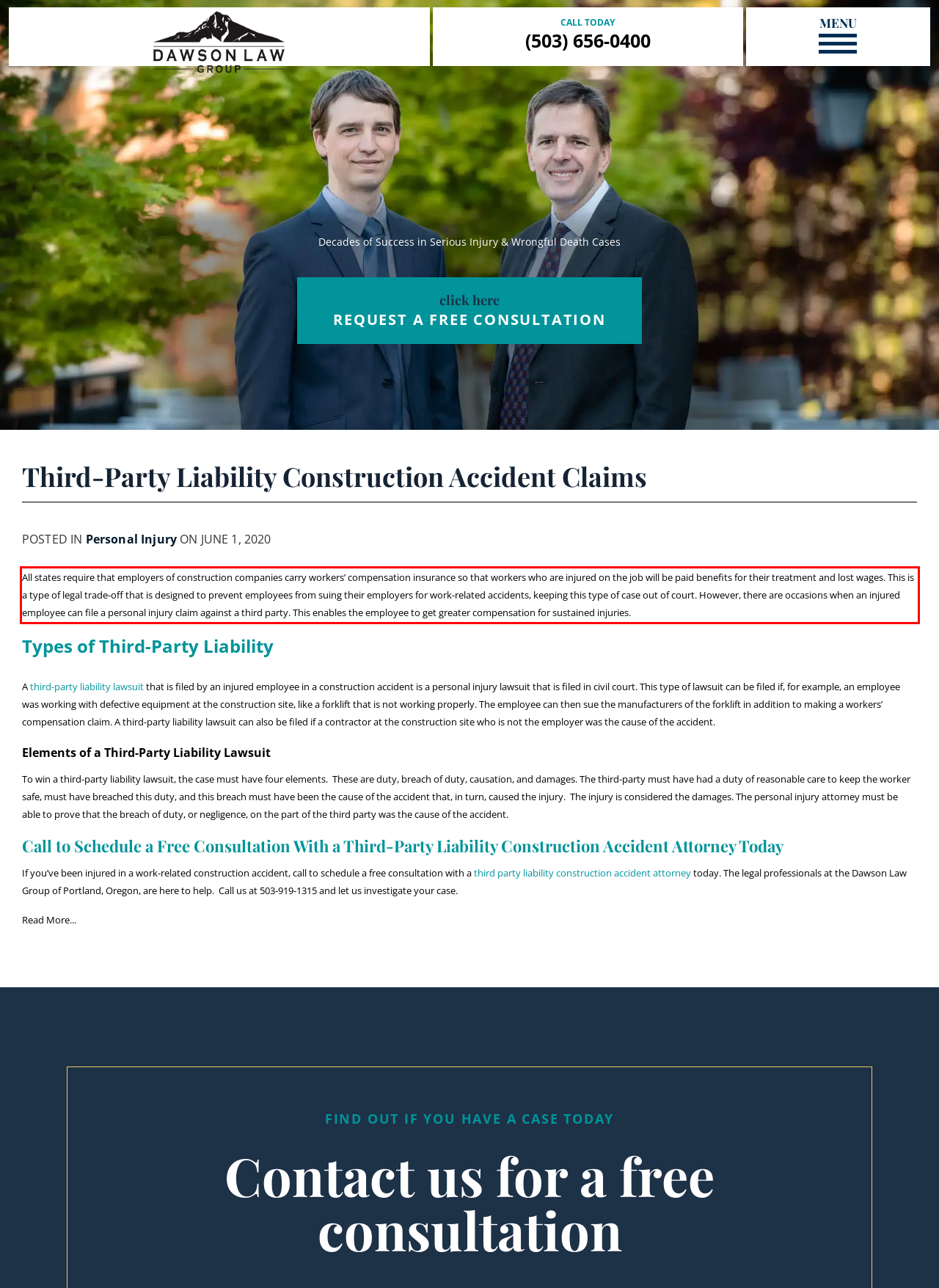Using the provided screenshot of a webpage, recognize and generate the text found within the red rectangle bounding box.

All states require that employers of construction companies carry workers’ compensation insurance so that workers who are injured on the job will be paid benefits for their treatment and lost wages. This is a type of legal trade-off that is designed to prevent employees from suing their employers for work-related accidents, keeping this type of case out of court. However, there are occasions when an injured employee can file a personal injury claim against a third party. This enables the employee to get greater compensation for sustained injuries.